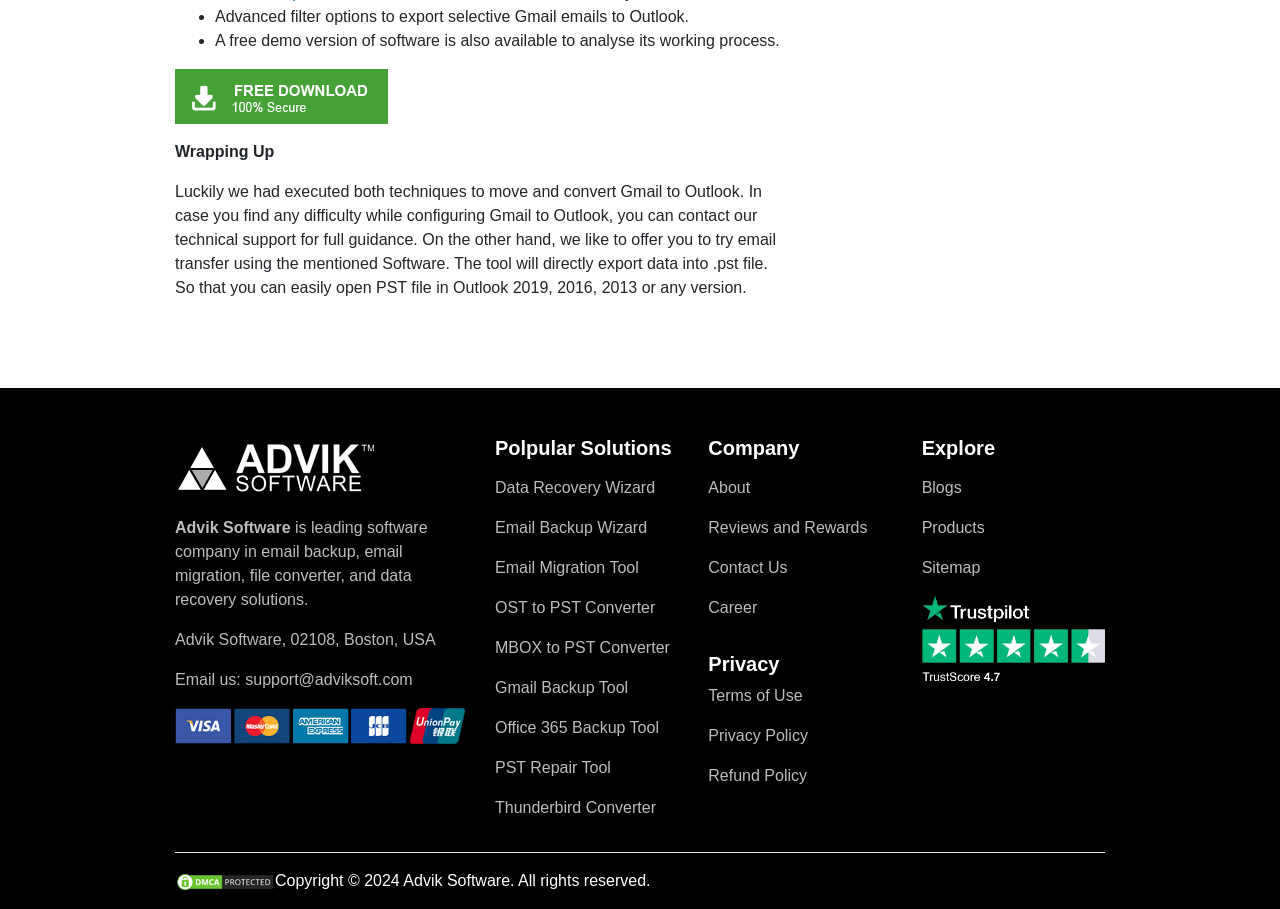Using the element description MBOX to PST Converter, predict the bounding box coordinates for the UI element. Provide the coordinates in (top-left x, top-left y, bottom-right x, bottom-right y) format with values ranging from 0 to 1.

[0.387, 0.7, 0.53, 0.726]